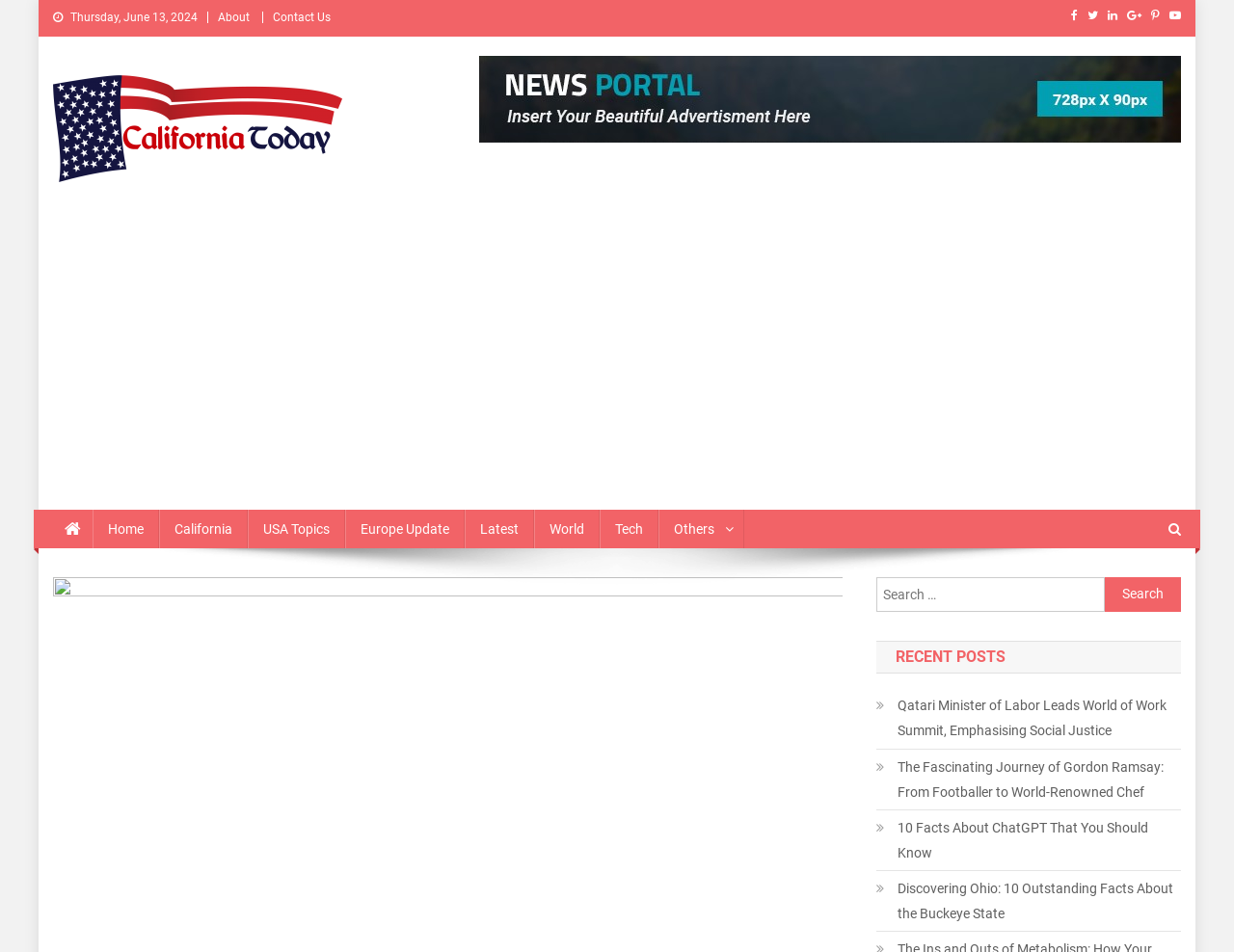Using the provided element description, identify the bounding box coordinates as (top-left x, top-left y, bottom-right x, bottom-right y). Ensure all values are between 0 and 1. Description: Europe Update

[0.28, 0.535, 0.377, 0.575]